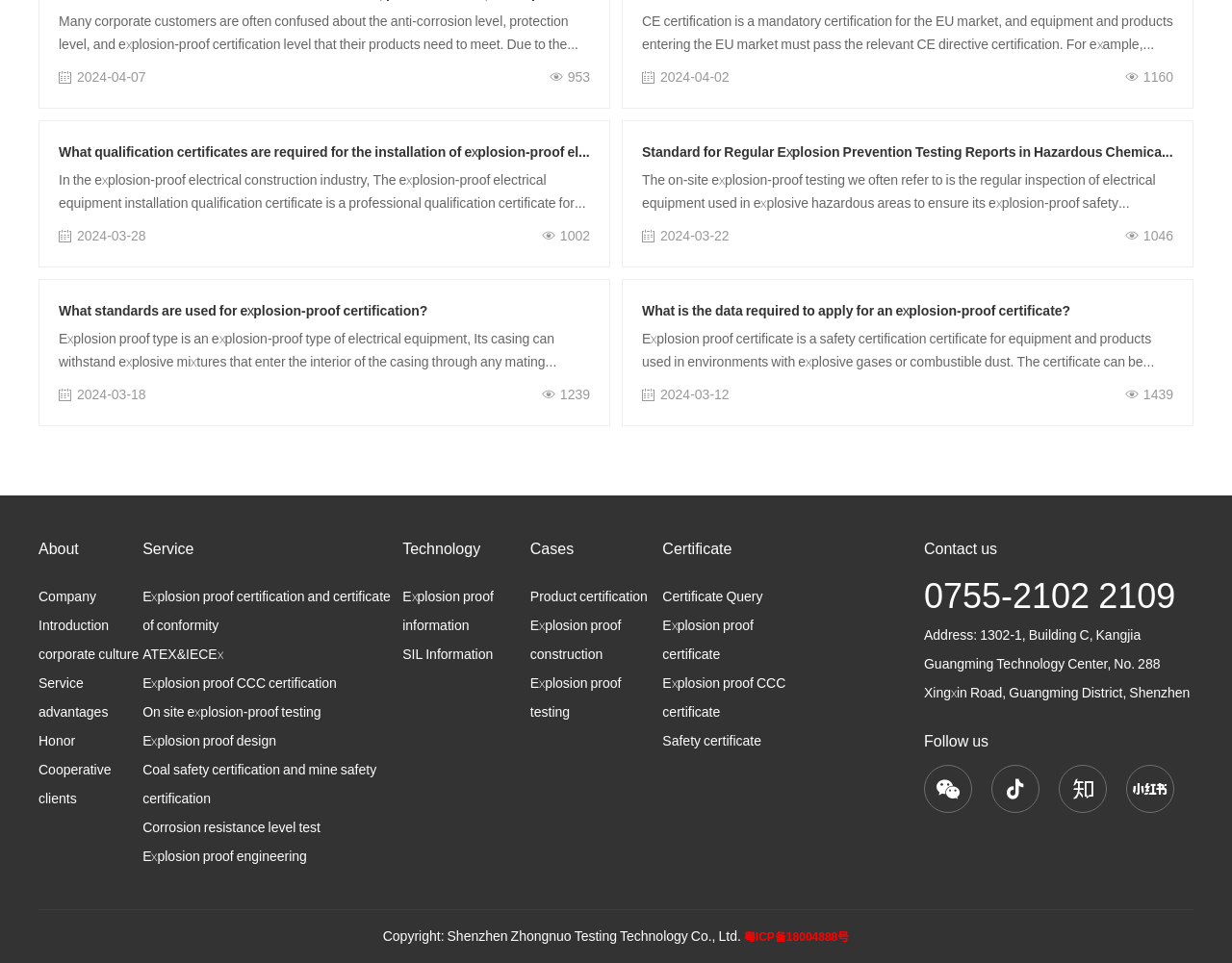Find and indicate the bounding box coordinates of the region you should select to follow the given instruction: "View 'Explosion proof certification and certificate of conformity'".

[0.116, 0.609, 0.317, 0.659]